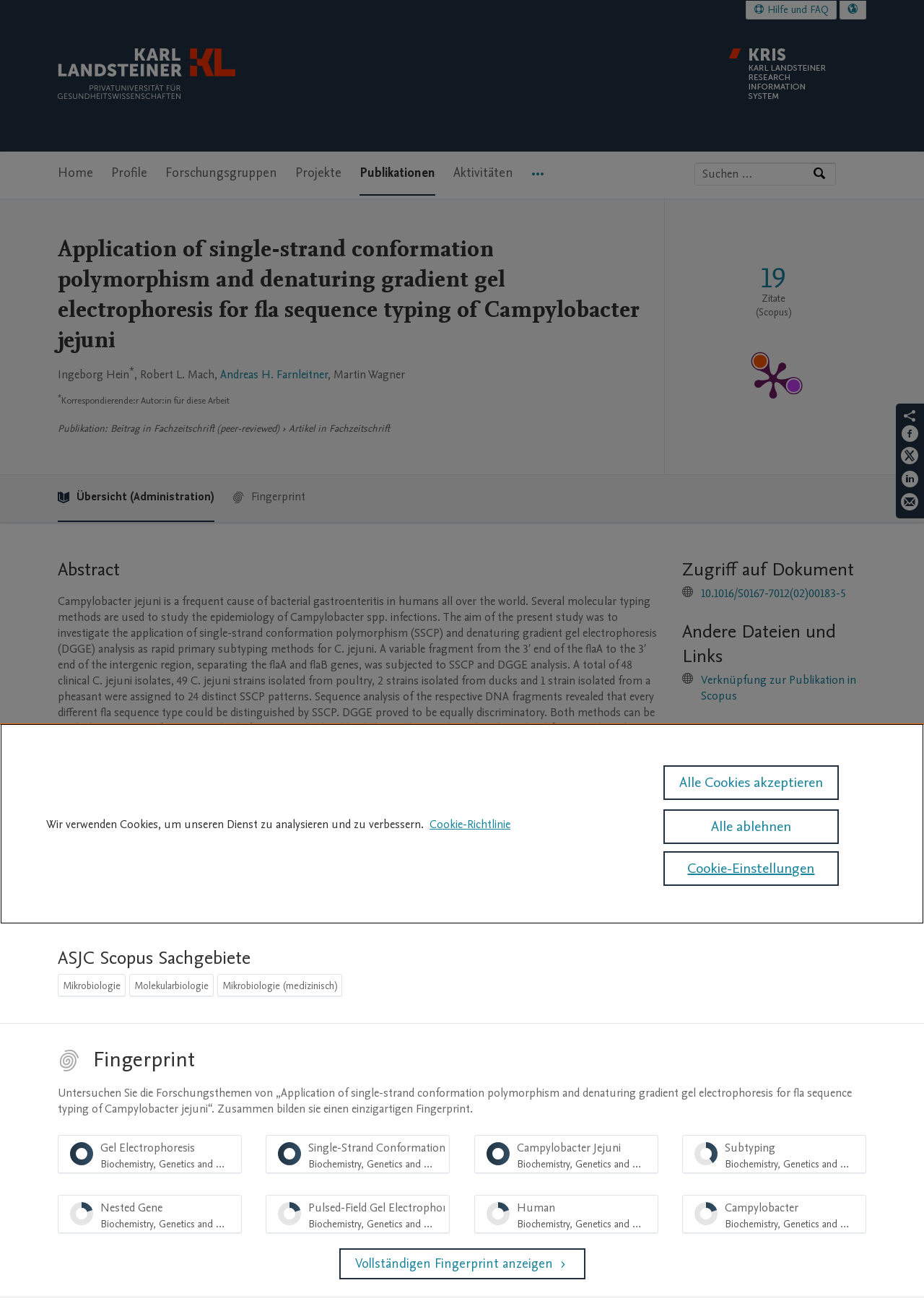Please locate the bounding box coordinates of the region I need to click to follow this instruction: "access the document".

[0.759, 0.445, 0.916, 0.458]